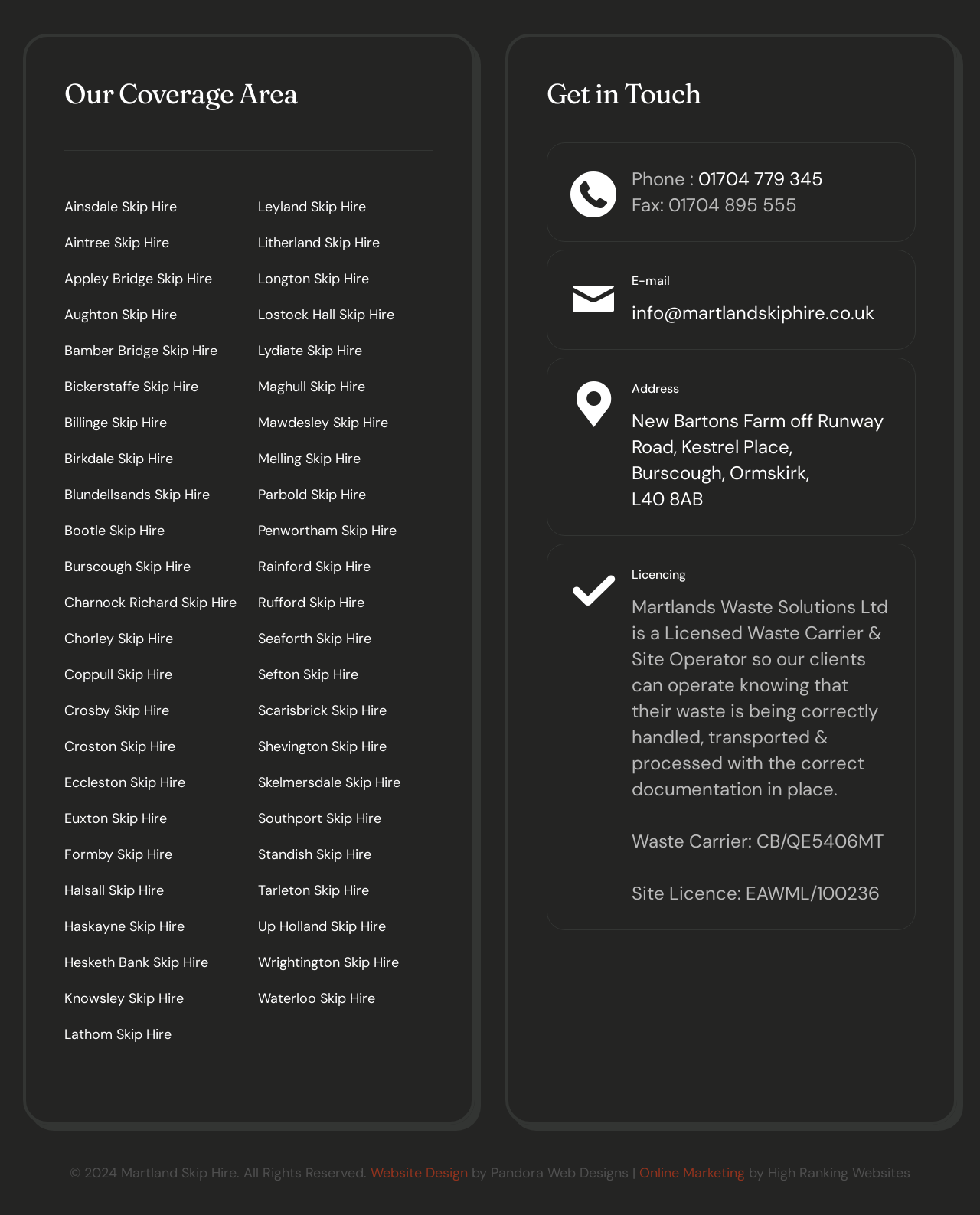Please respond to the question using a single word or phrase:
Who designed the company's website?

Pandora Web Designs